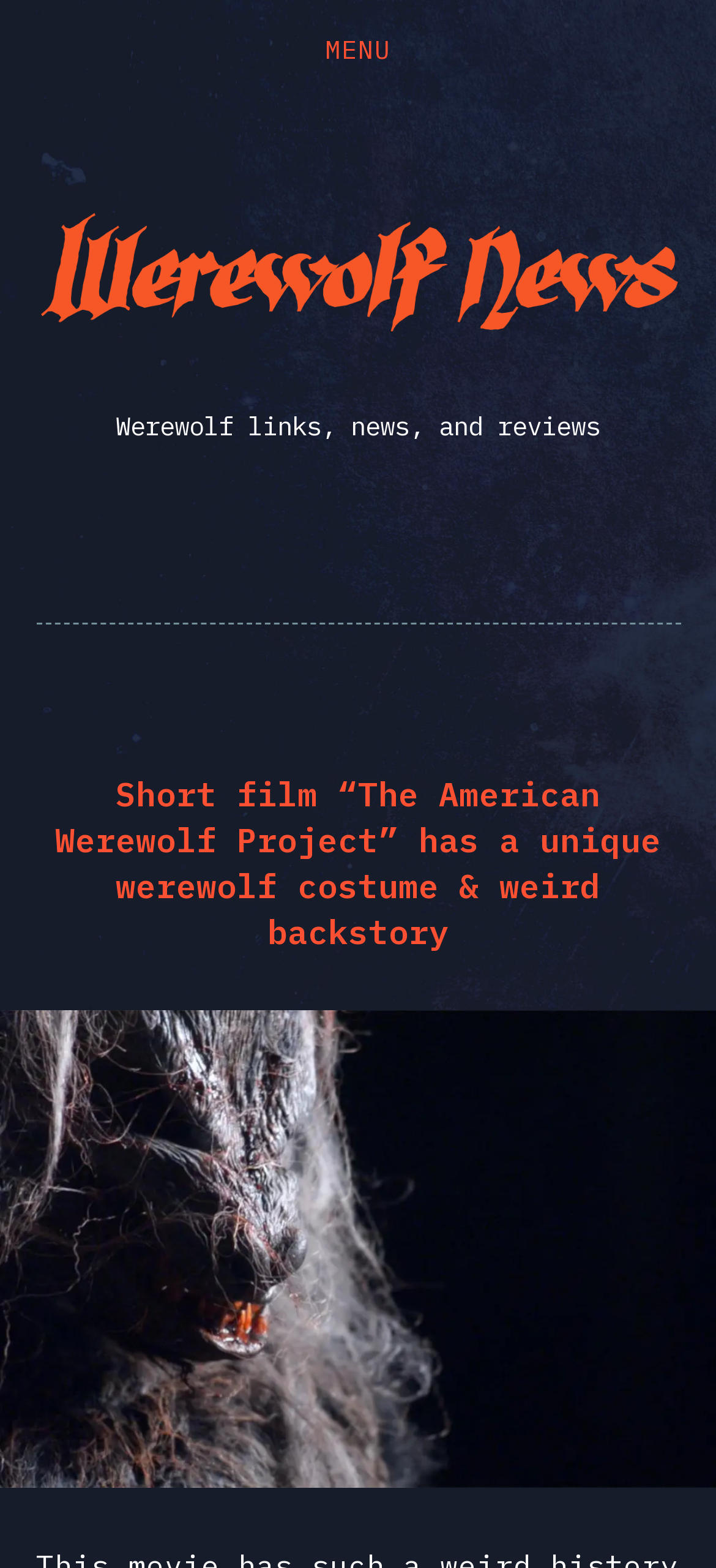Please find and generate the text of the main heading on the webpage.

Short film “The American Werewolf Project” has a unique werewolf costume & weird backstory